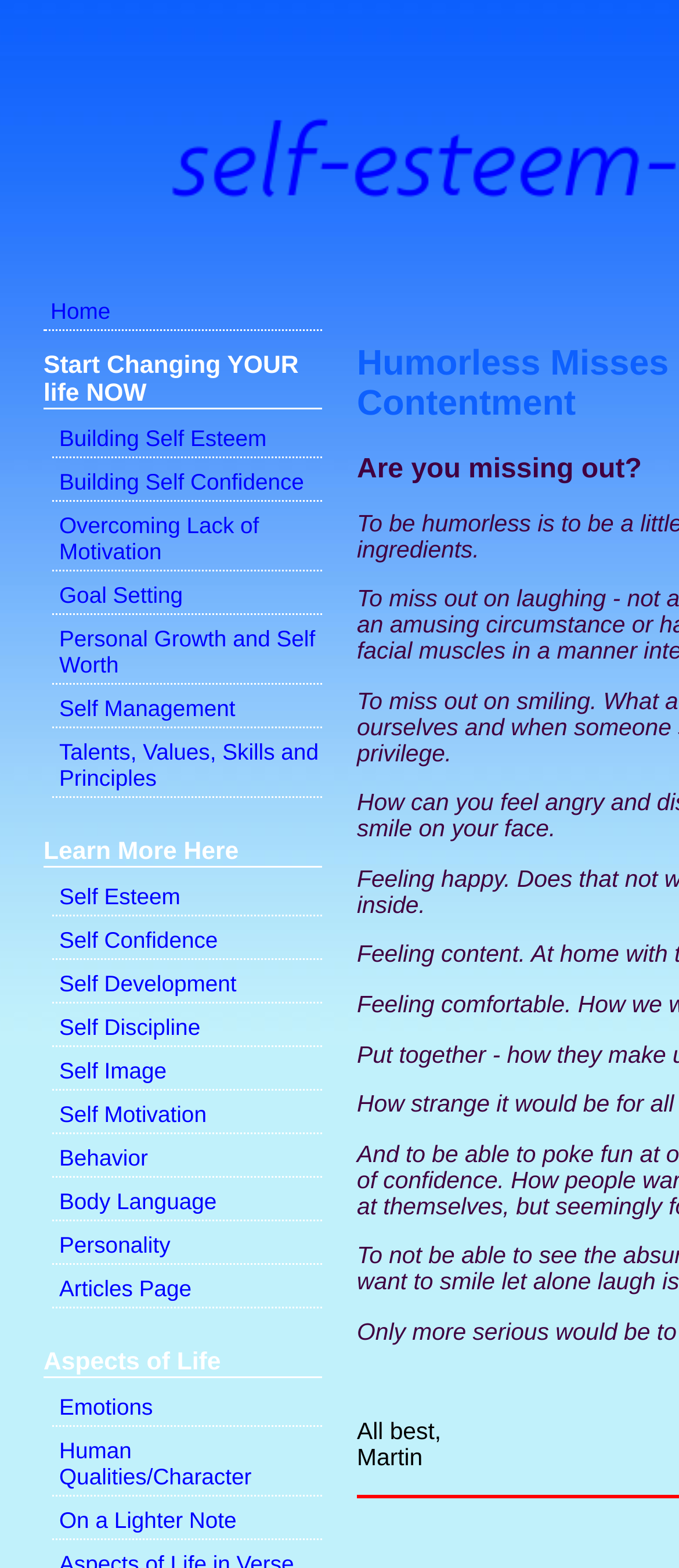Please identify the bounding box coordinates of the clickable area that will fulfill the following instruction: "Explore the 'On a Lighter Note' section". The coordinates should be in the format of four float numbers between 0 and 1, i.e., [left, top, right, bottom].

[0.077, 0.958, 0.474, 0.982]